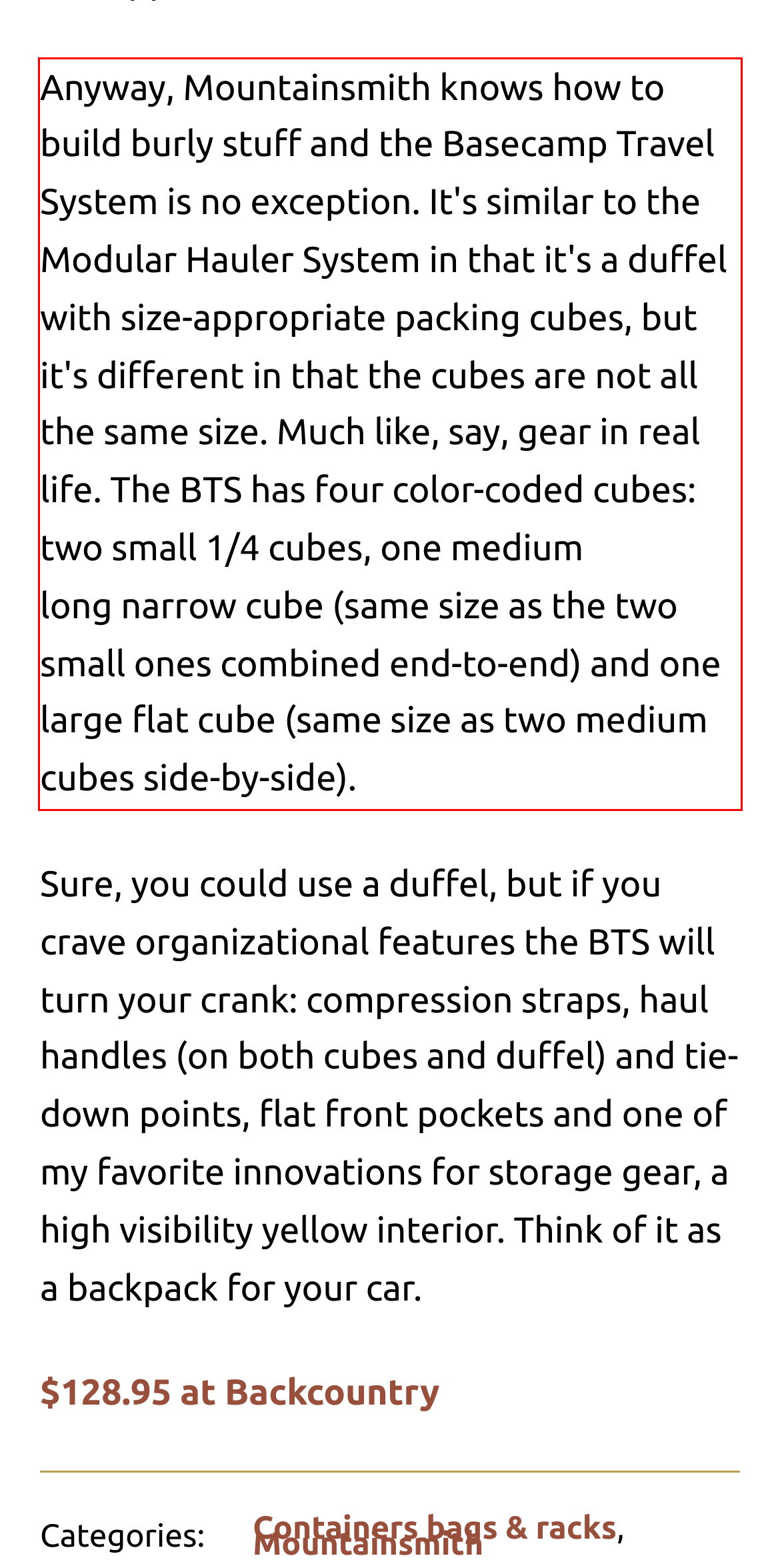Please recognize and transcribe the text located inside the red bounding box in the webpage image.

Anyway, Mountainsmith knows how to build burly stuff and the Basecamp Travel System is no exception. It's similar to the Modular Hauler System in that it's a duffel with size-appropriate packing cubes, but it's different in that the cubes are not all the same size. Much like, say, gear in real life. The BTS has four color-coded cubes: two small 1/4 cubes, one medium long narrow cube (same size as the two small ones combined end-to-end) and one large flat cube (same size as two medium cubes side-by-side).